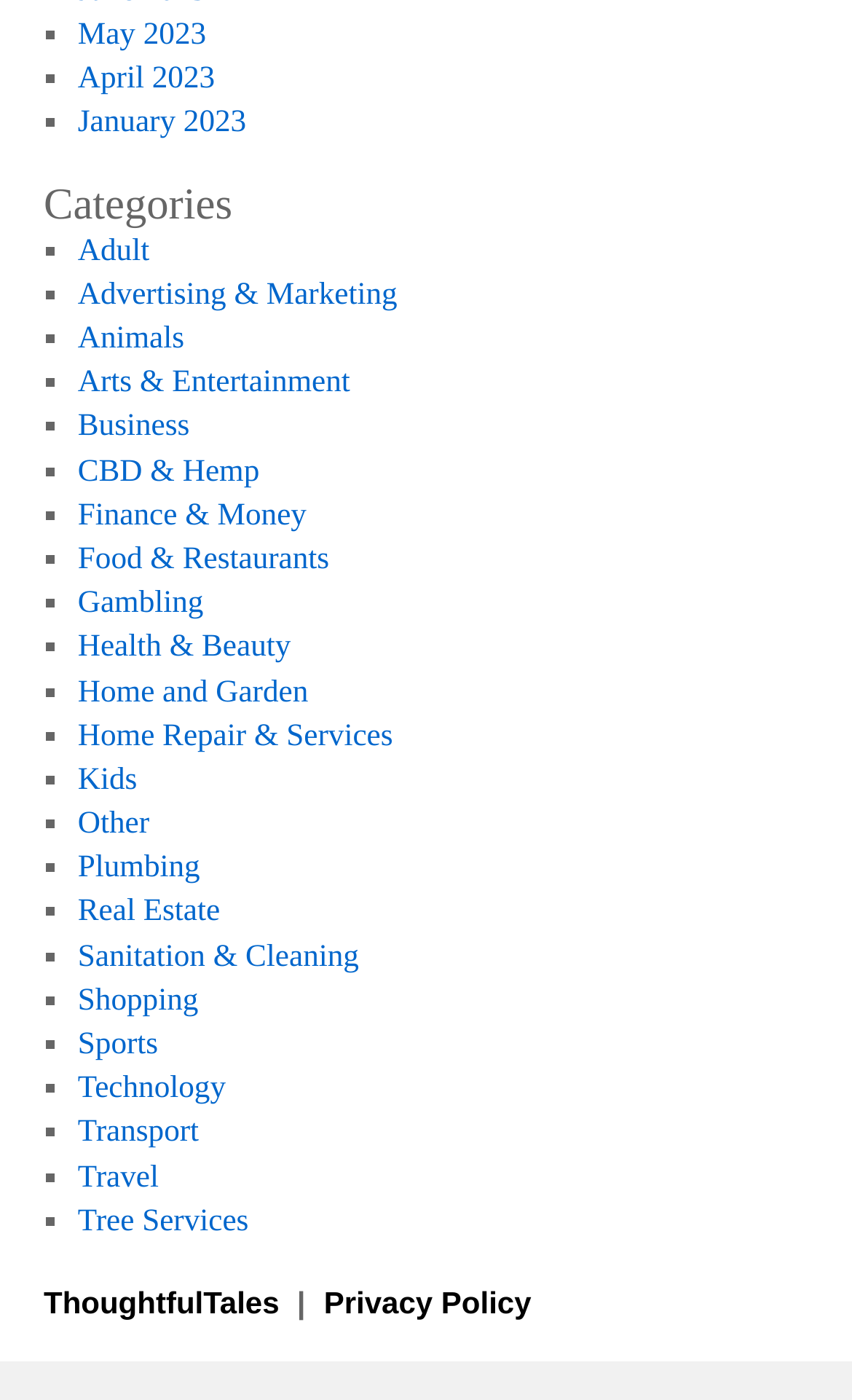Answer succinctly with a single word or phrase:
What is the first category listed?

Adult